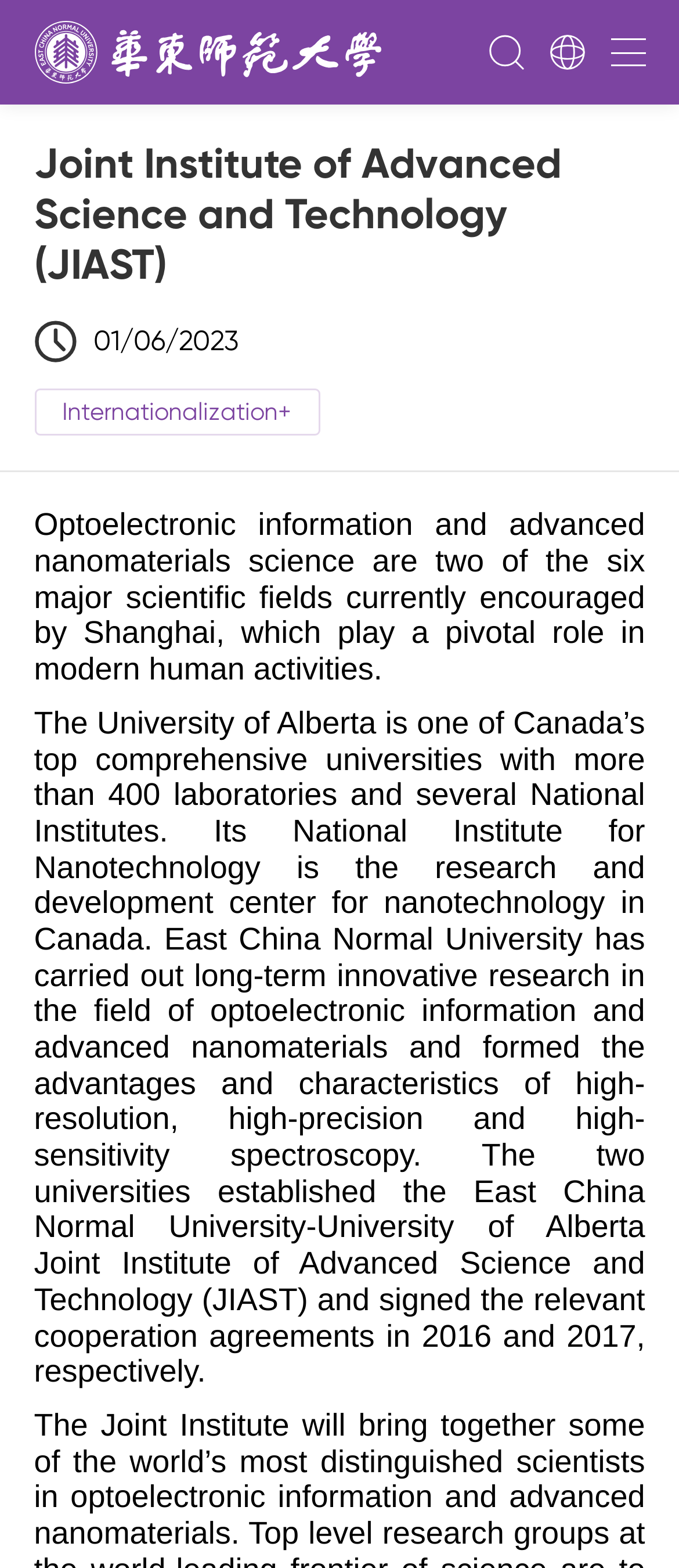Please determine the main heading text of this webpage.

Joint Institute of Advanced Science and Technology (JIAST)